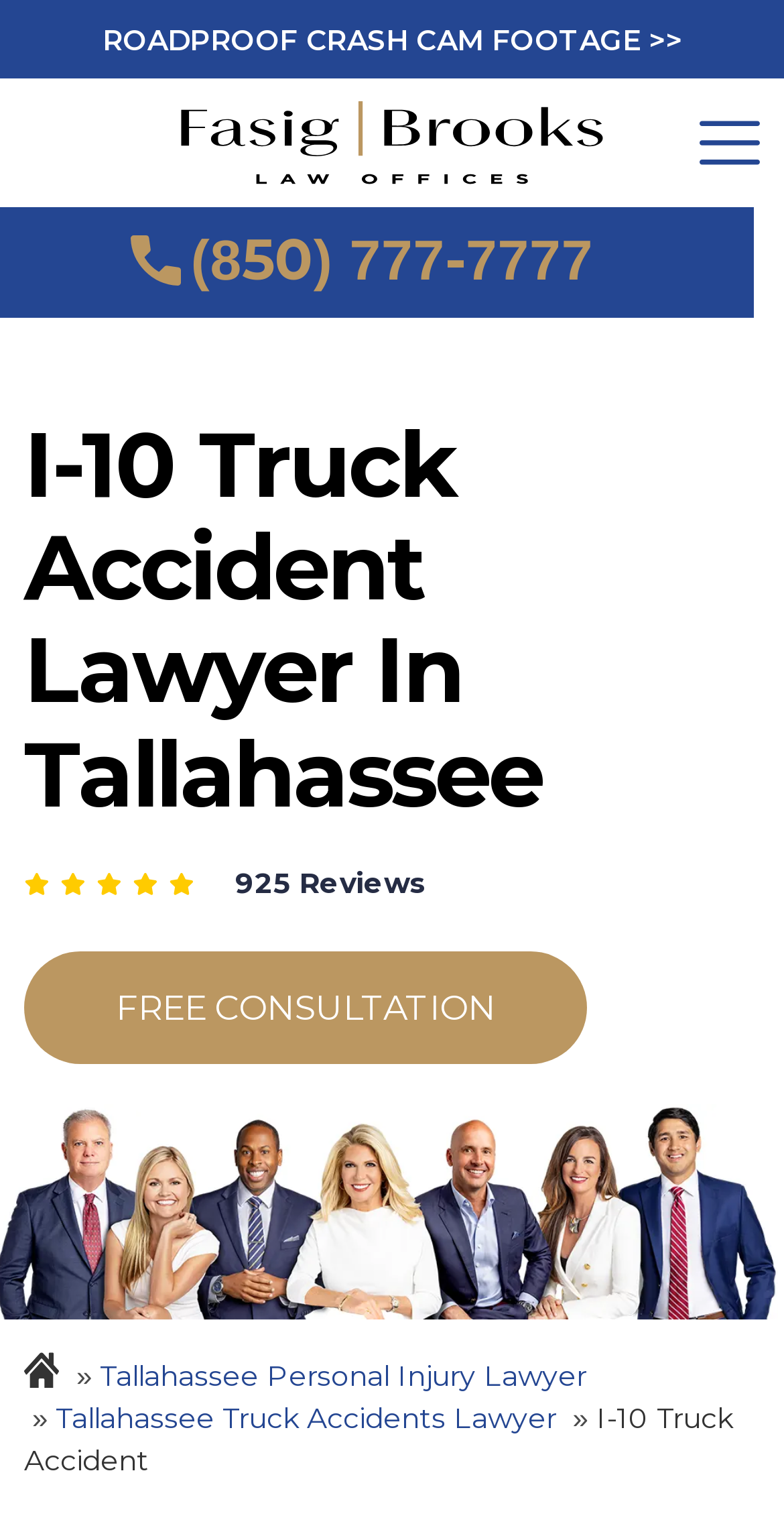Please locate the bounding box coordinates of the element's region that needs to be clicked to follow the instruction: "Call the phone number (850) 777-7777". The bounding box coordinates should be provided as four float numbers between 0 and 1, i.e., [left, top, right, bottom].

[0.166, 0.15, 0.757, 0.19]